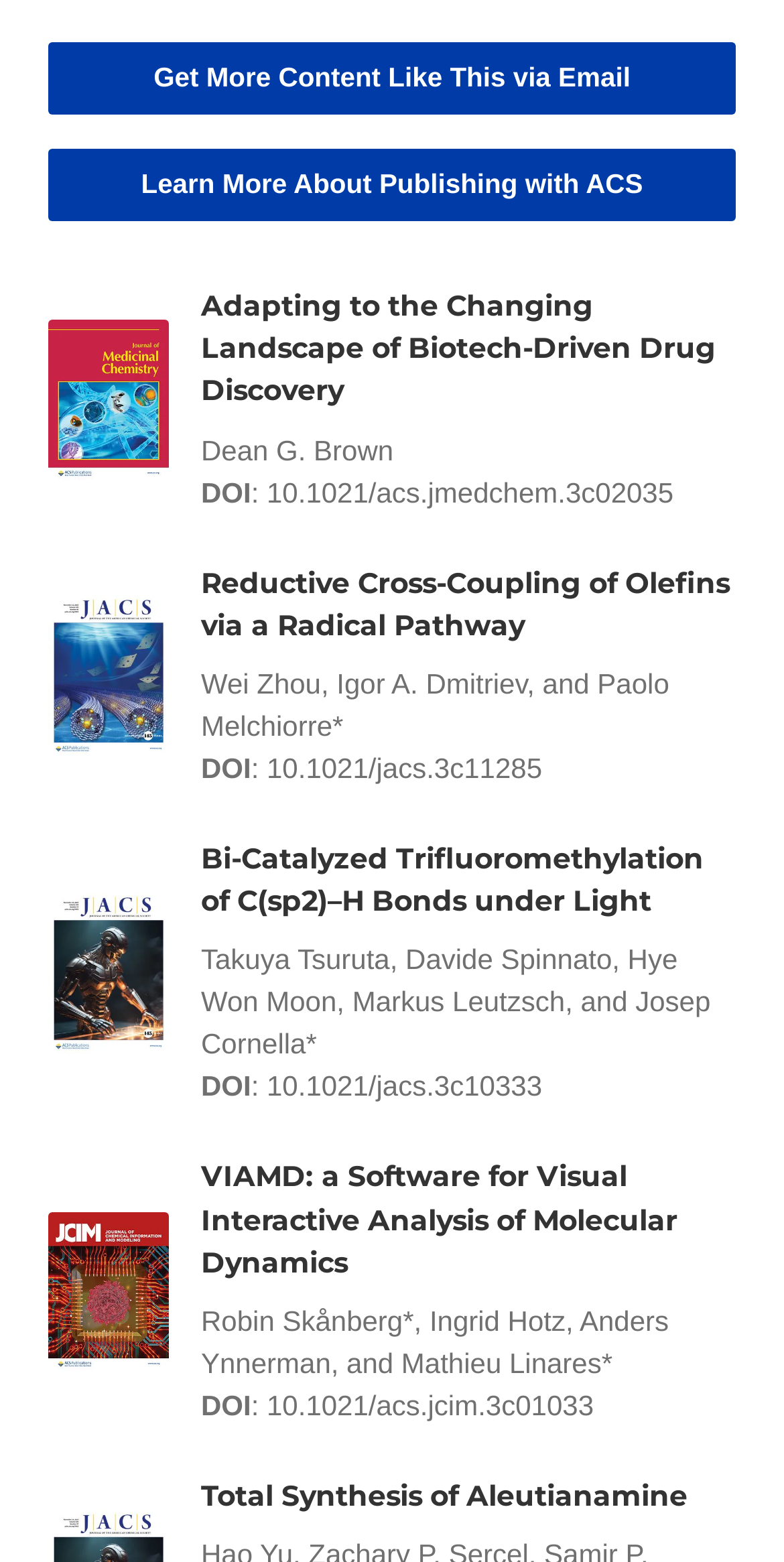Provide a one-word or brief phrase answer to the question:
What is the function of the 'Get More Content Like This via Email' link?

Subscription